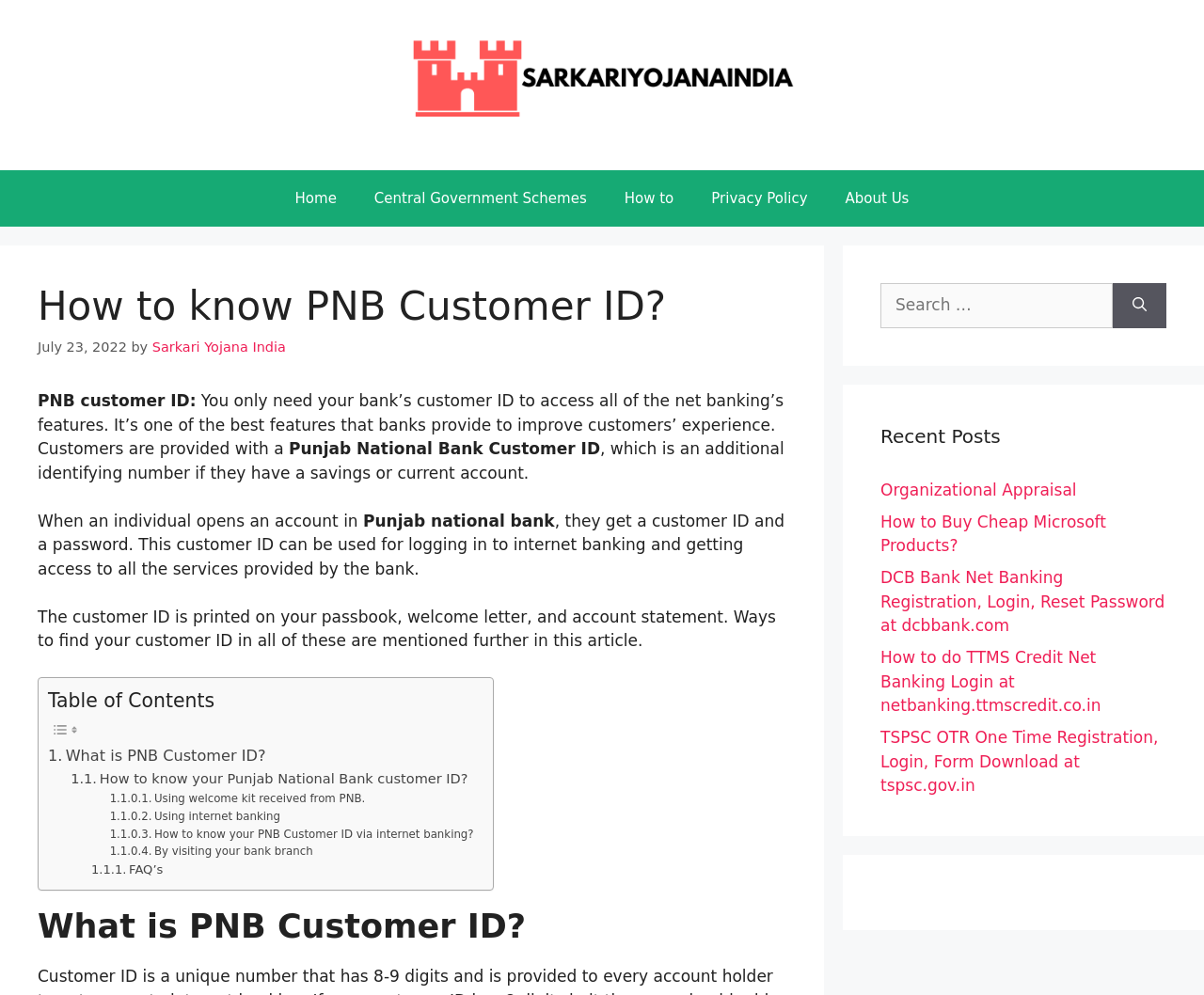Please locate the bounding box coordinates of the element that needs to be clicked to achieve the following instruction: "Click on the 'About Us' link". The coordinates should be four float numbers between 0 and 1, i.e., [left, top, right, bottom].

[0.686, 0.171, 0.771, 0.228]